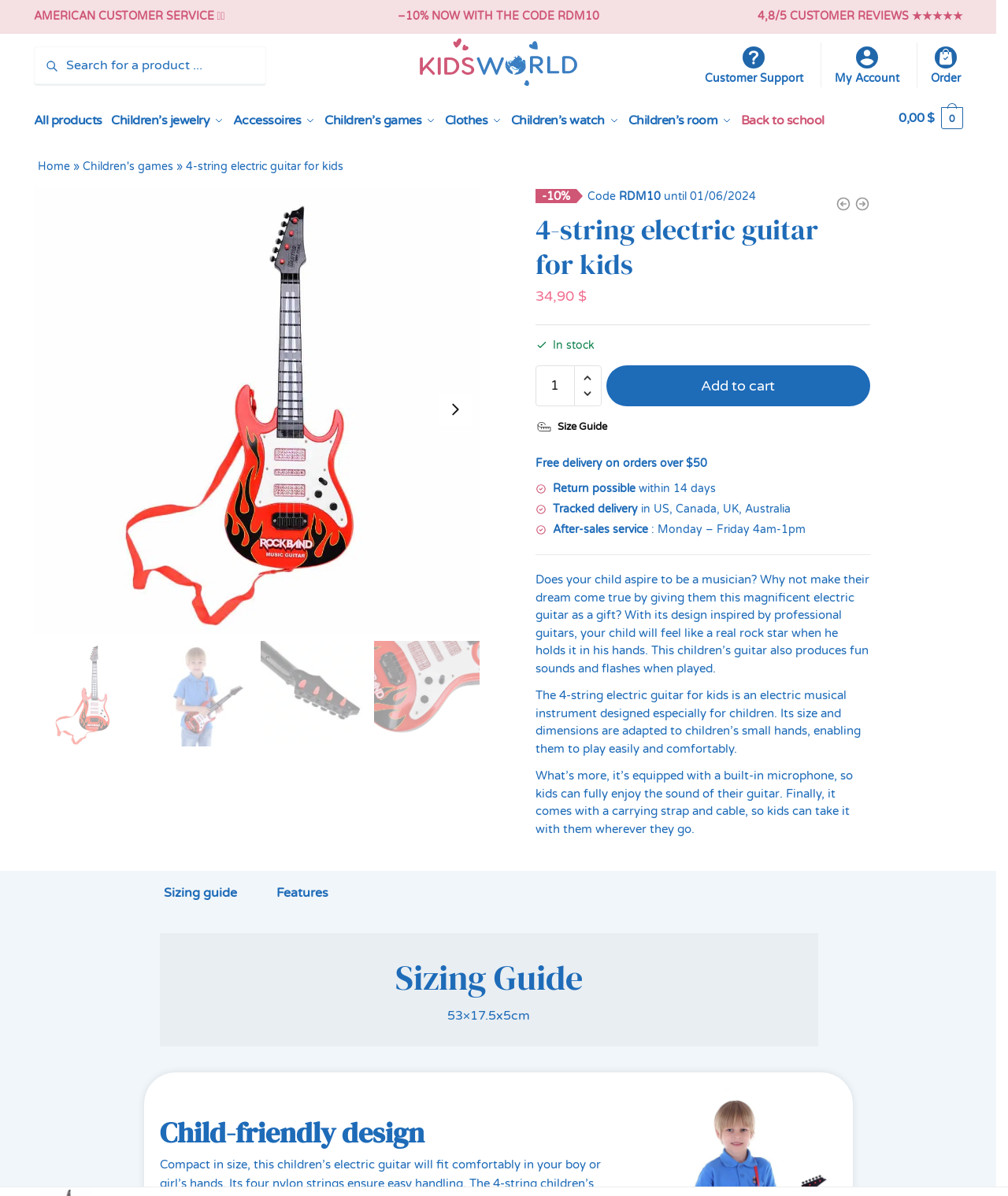Answer succinctly with a single word or phrase:
What is the discount code?

RDM10